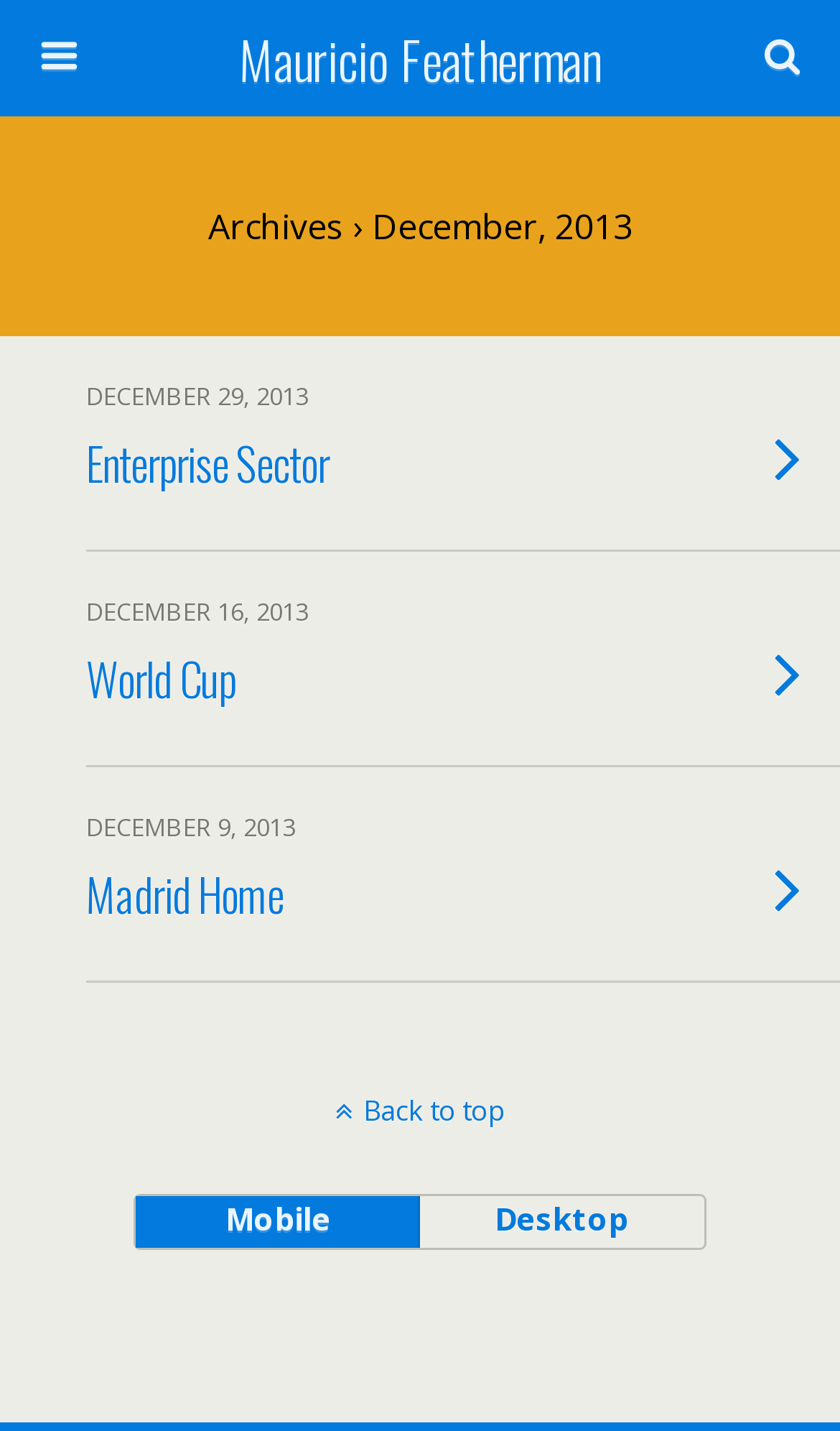Identify the bounding box coordinates of the area you need to click to perform the following instruction: "Search this website".

[0.051, 0.089, 0.754, 0.13]